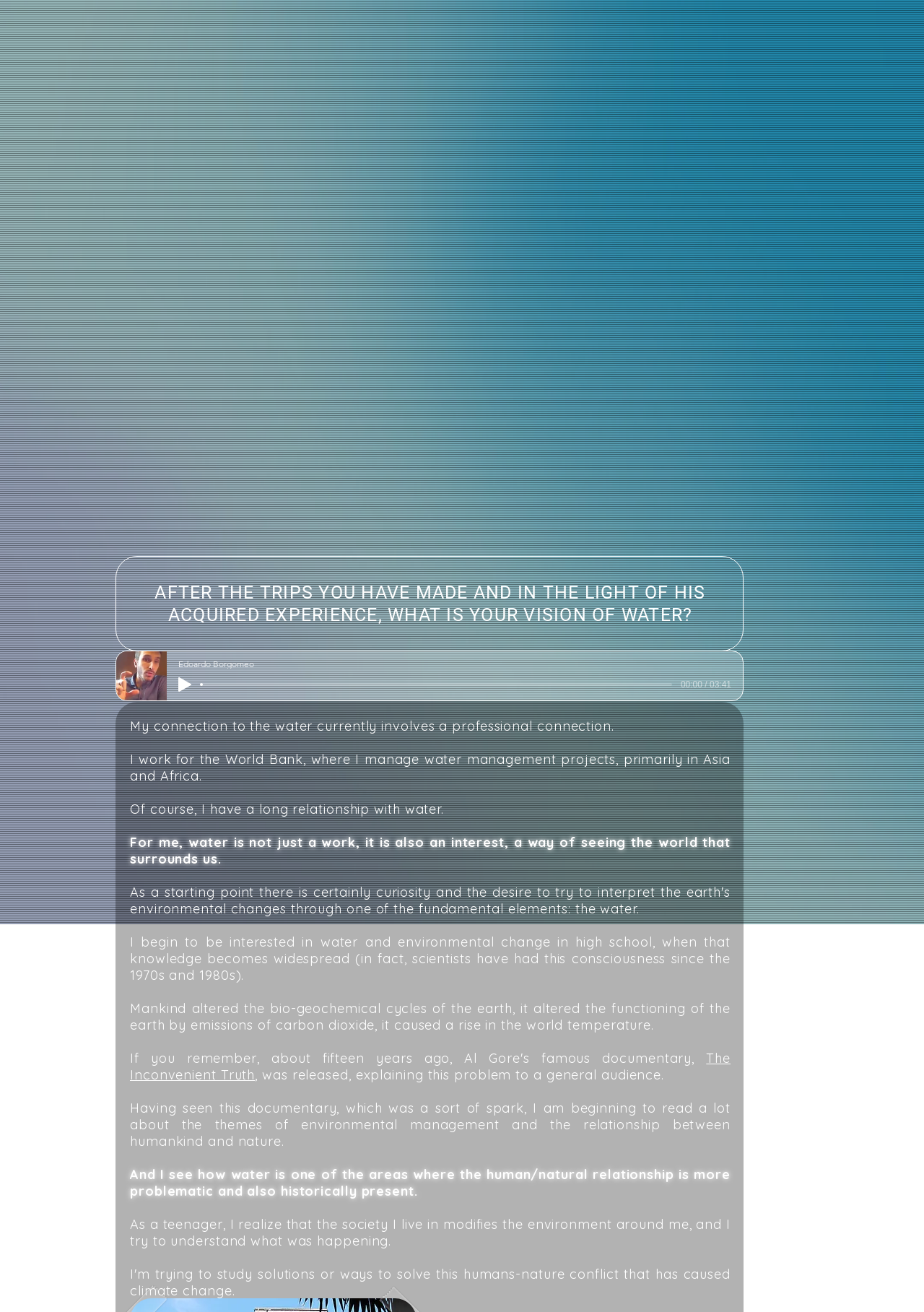Using the description: "Home", identify the bounding box of the corresponding UI element in the screenshot.

[0.829, 0.045, 0.868, 0.072]